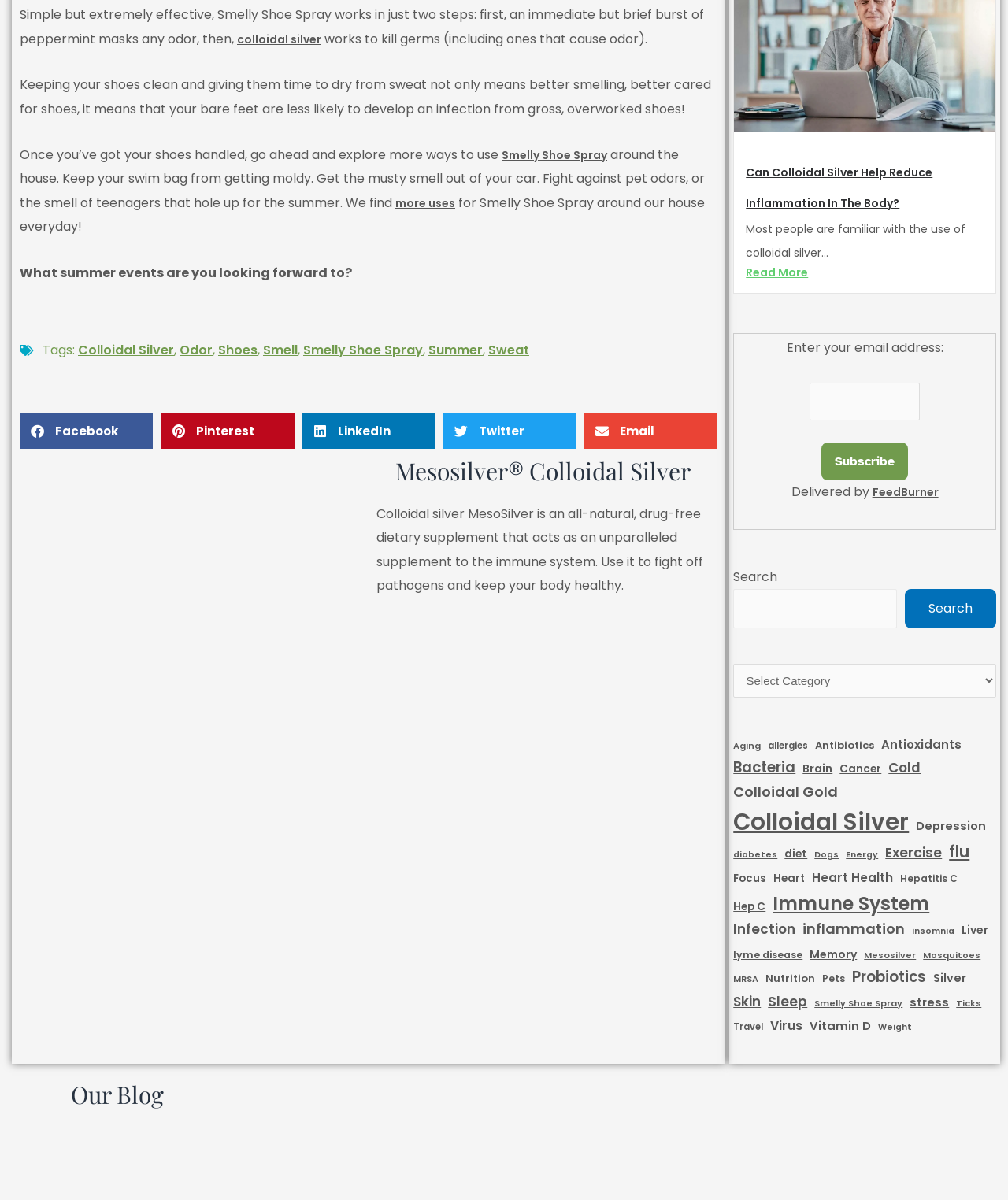Examine the screenshot and answer the question in as much detail as possible: What is the purpose of Smelly Shoe Spray?

Based on the text, Smelly Shoe Spray works in two steps: first, it masks any odor with a brief burst of peppermint, and then it kills germs that cause odor. This suggests that the purpose of Smelly Shoe Spray is to eliminate odor and prevent the growth of germs that cause odor.